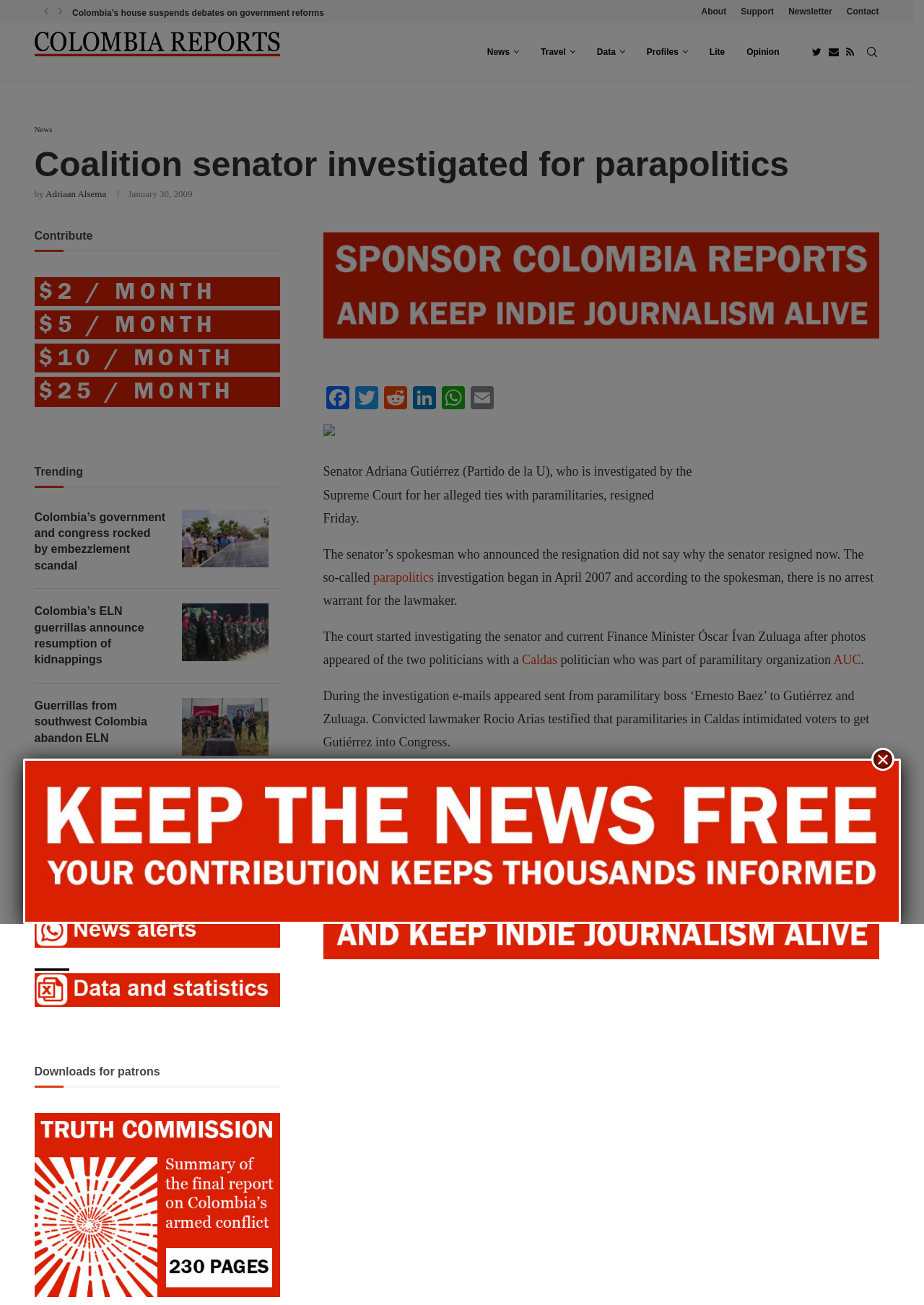Could you indicate the bounding box coordinates of the region to click in order to complete this instruction: "Visit the 'Colombia News | Colombia Reports' webpage".

[0.037, 0.018, 0.303, 0.05]